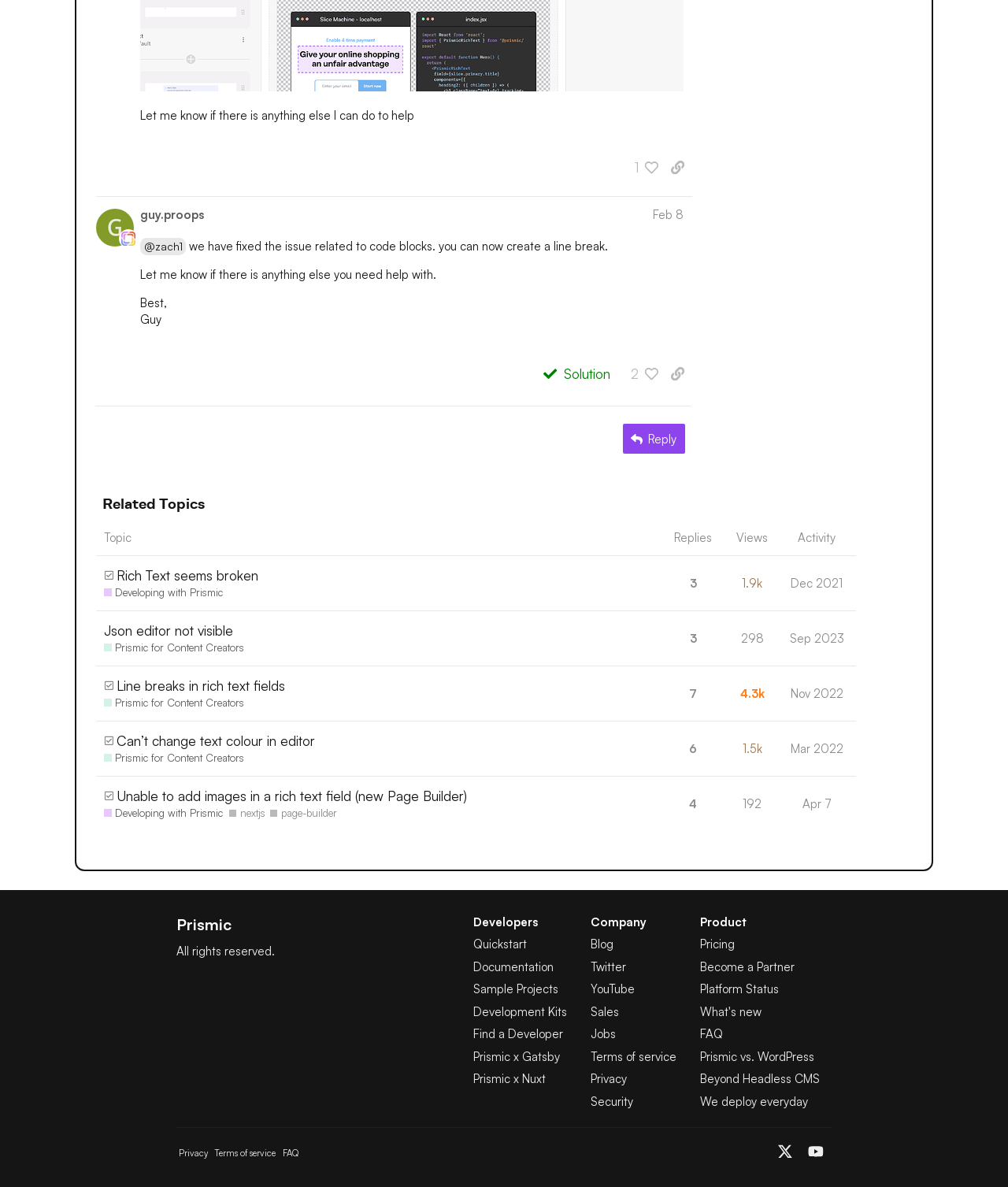How many people liked the post? Look at the image and give a one-word or short phrase answer.

2 people